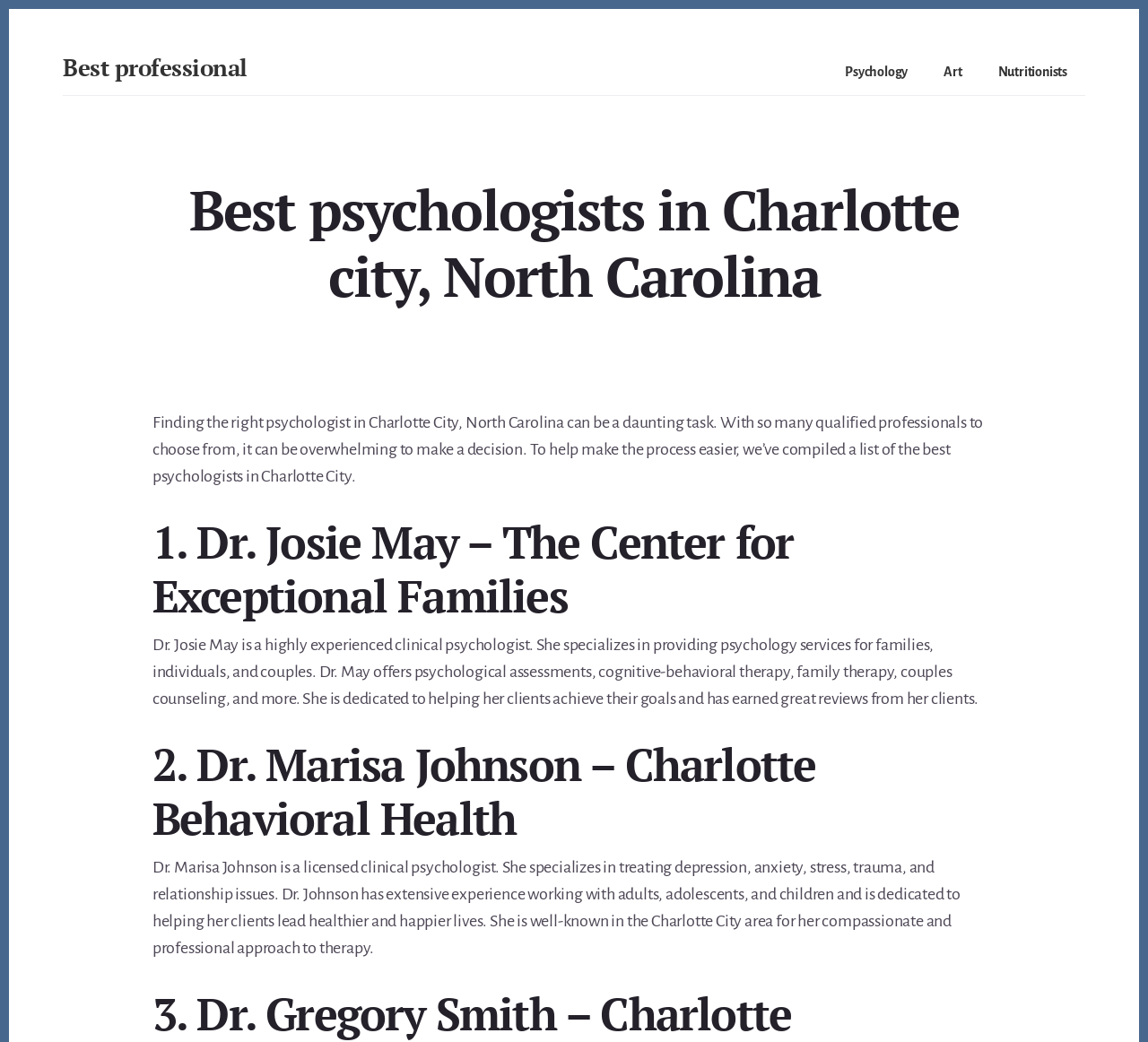What is the purpose of this webpage?
Provide a comprehensive and detailed answer to the question.

The webpage's content suggests that it is intended to help users find a psychologist in Charlotte City, North Carolina, by providing a list of recommended psychologists and their specialties.